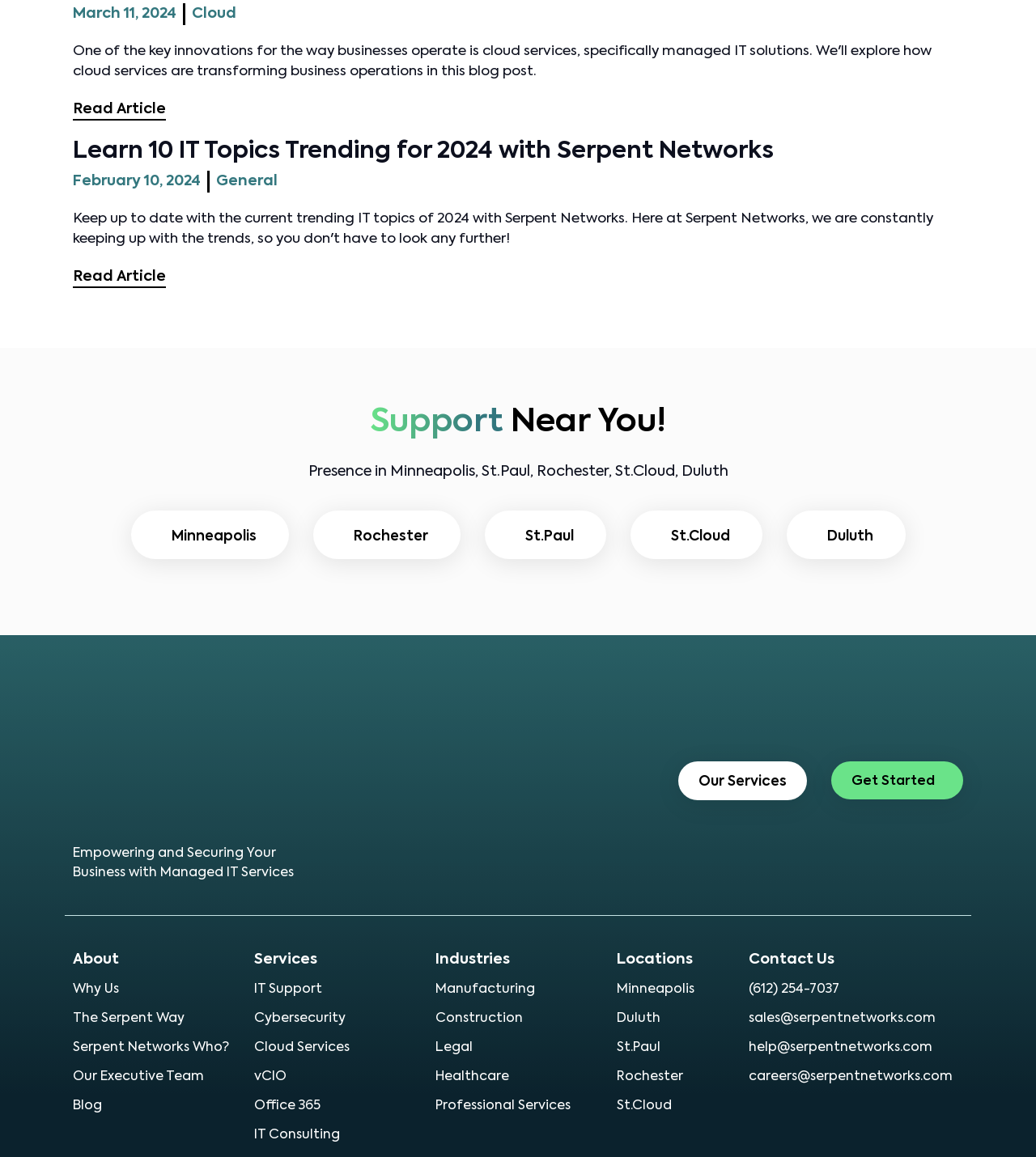Find and provide the bounding box coordinates for the UI element described with: "Office 365".

[0.245, 0.943, 0.405, 0.968]